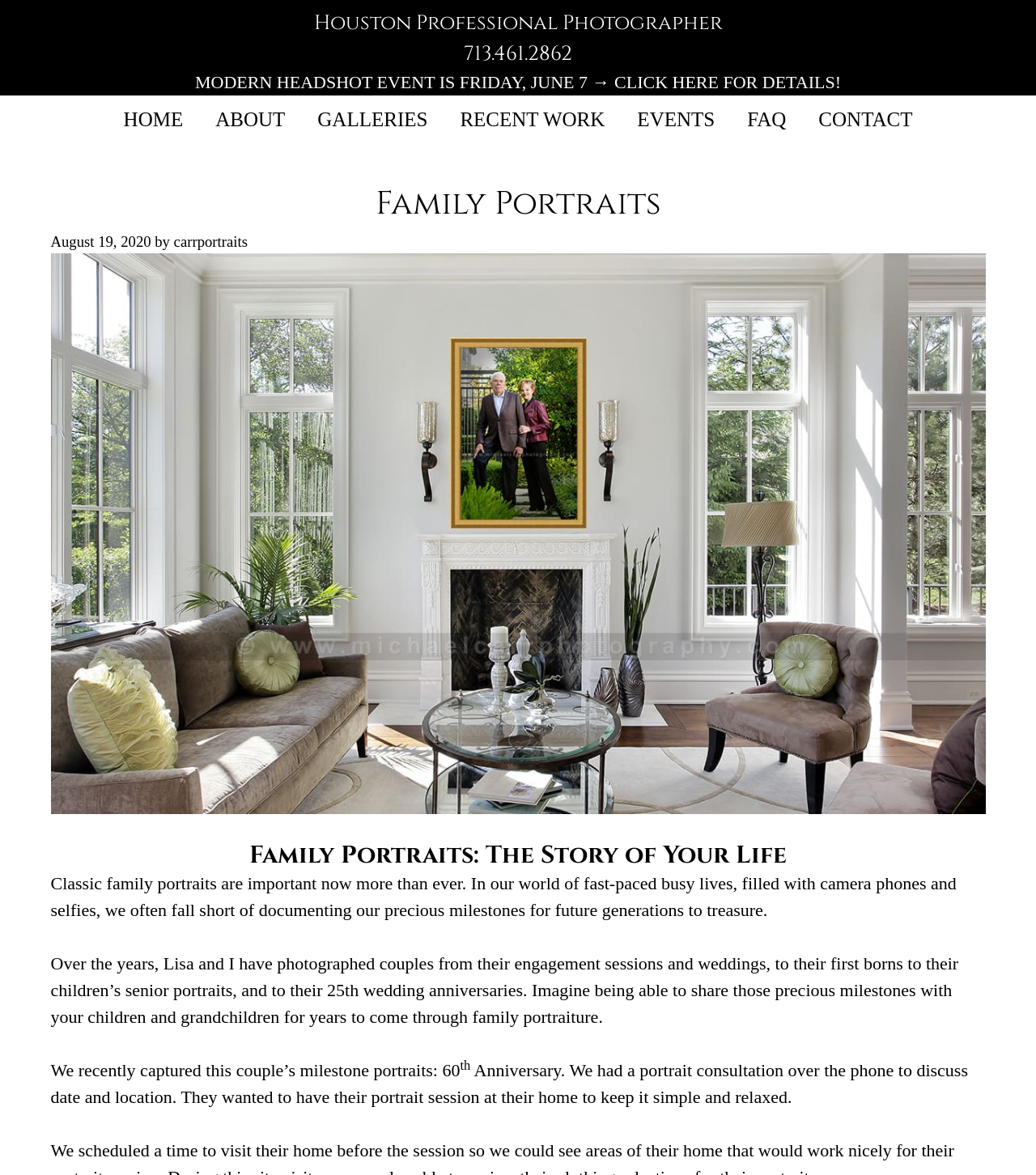Find and specify the bounding box coordinates that correspond to the clickable region for the instruction: "Contact the photographer".

[0.774, 0.081, 0.896, 0.123]